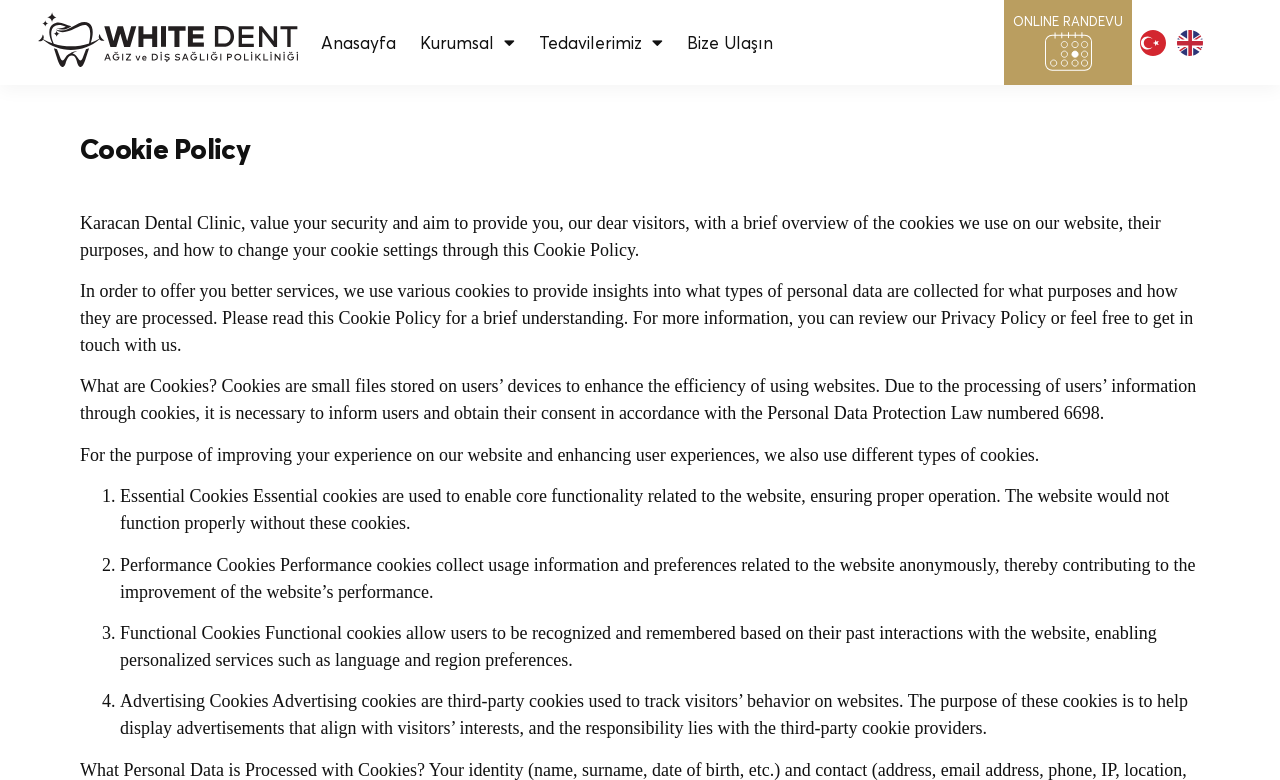Calculate the bounding box coordinates for the UI element based on the following description: "Anasayfa". Ensure the coordinates are four float numbers between 0 and 1, i.e., [left, top, right, bottom].

[0.242, 0.025, 0.319, 0.084]